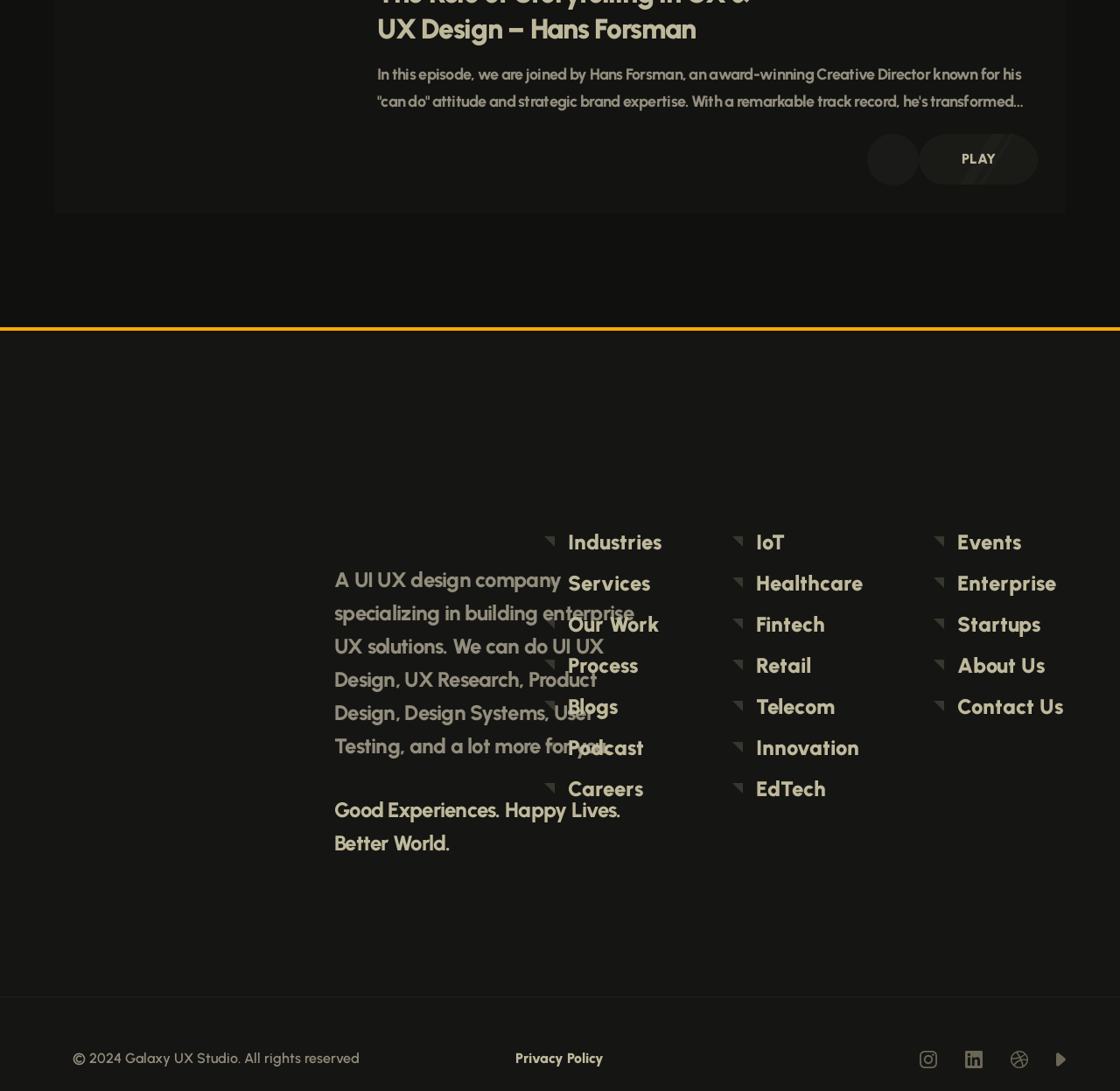How many industries are listed on the webpage?
We need a detailed and exhaustive answer to the question. Please elaborate.

The answer can be found by examining the links to different industries. There are links to 'IoT', 'Healthcare', 'Fintech', 'Retail', 'Telecom', 'Innovation', 'EdTech', 'Enterprise', and 'Startups'. Therefore, there are 9 industries listed on the webpage.